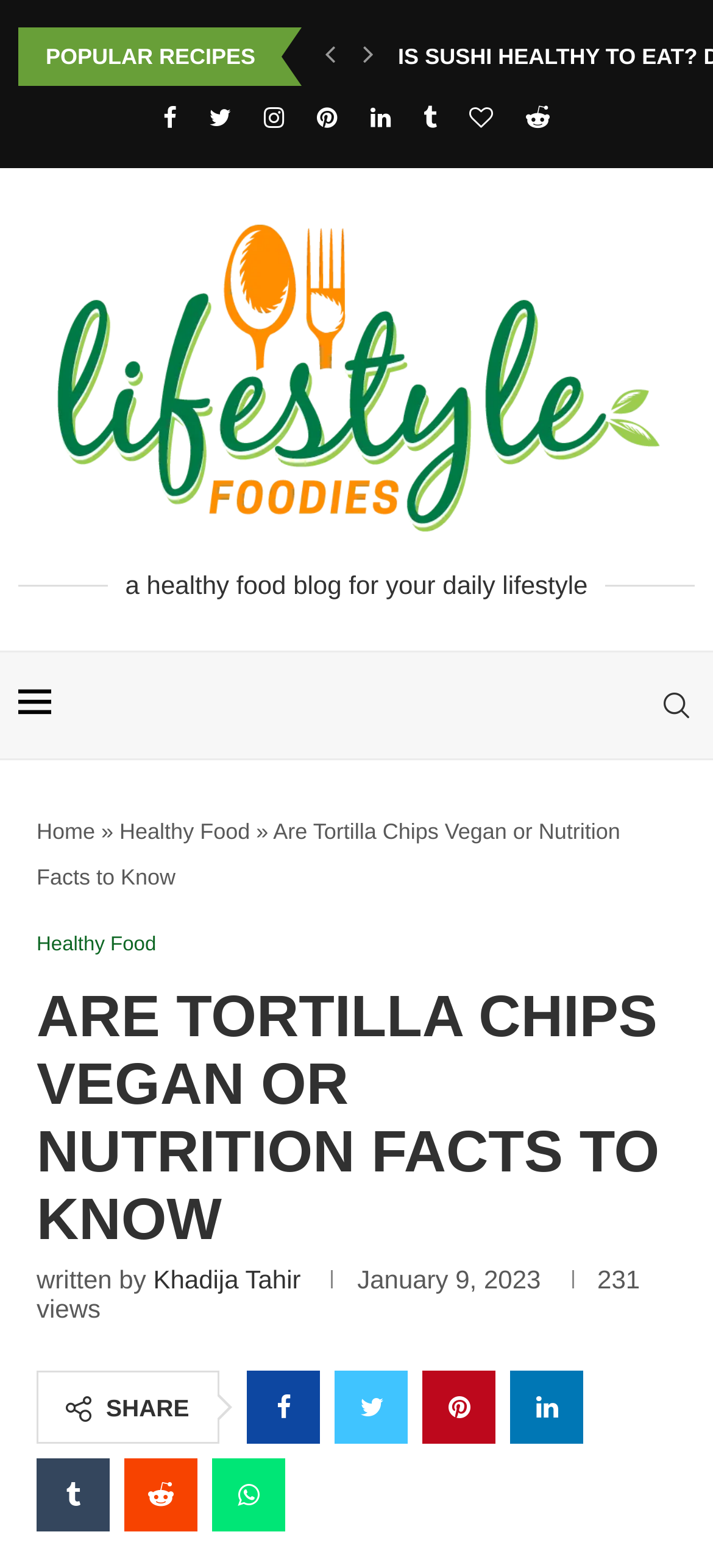What is the category of this article? Observe the screenshot and provide a one-word or short phrase answer.

Healthy Food